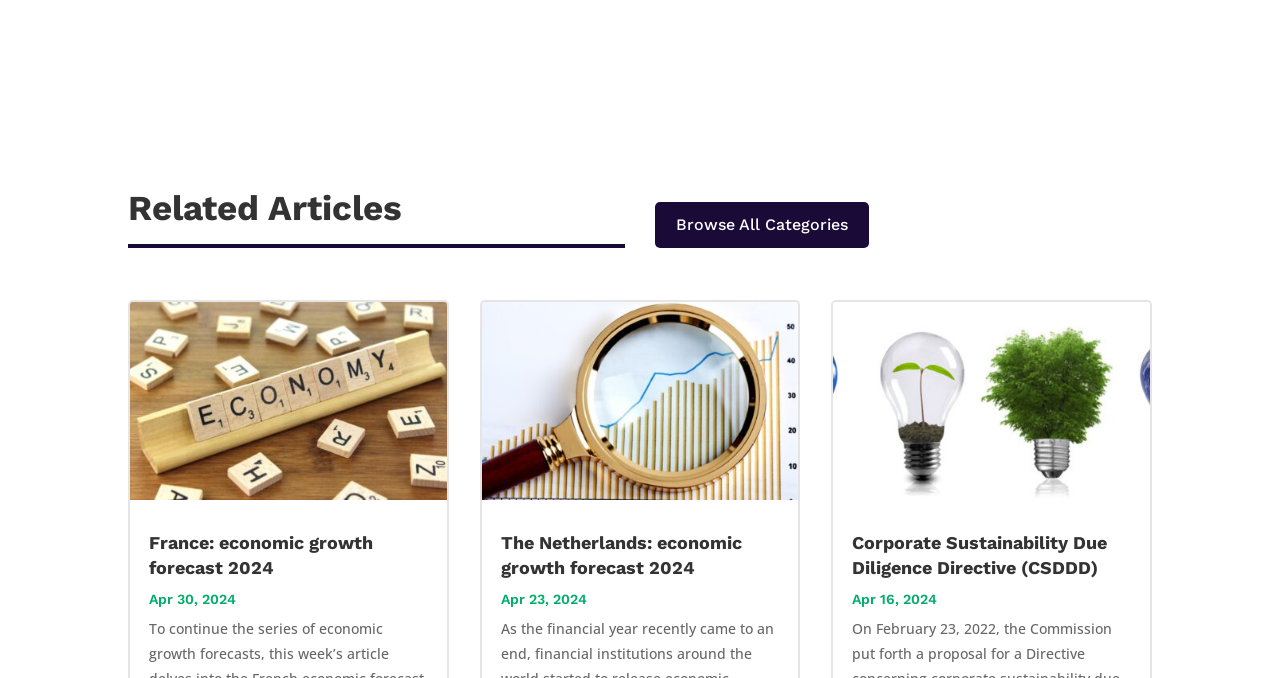Carefully examine the image and provide an in-depth answer to the question: Is there a link to browse all categories?

There is a link 'Browse All Categories' on the webpage, which suggests that users can browse all categories by clicking on this link.